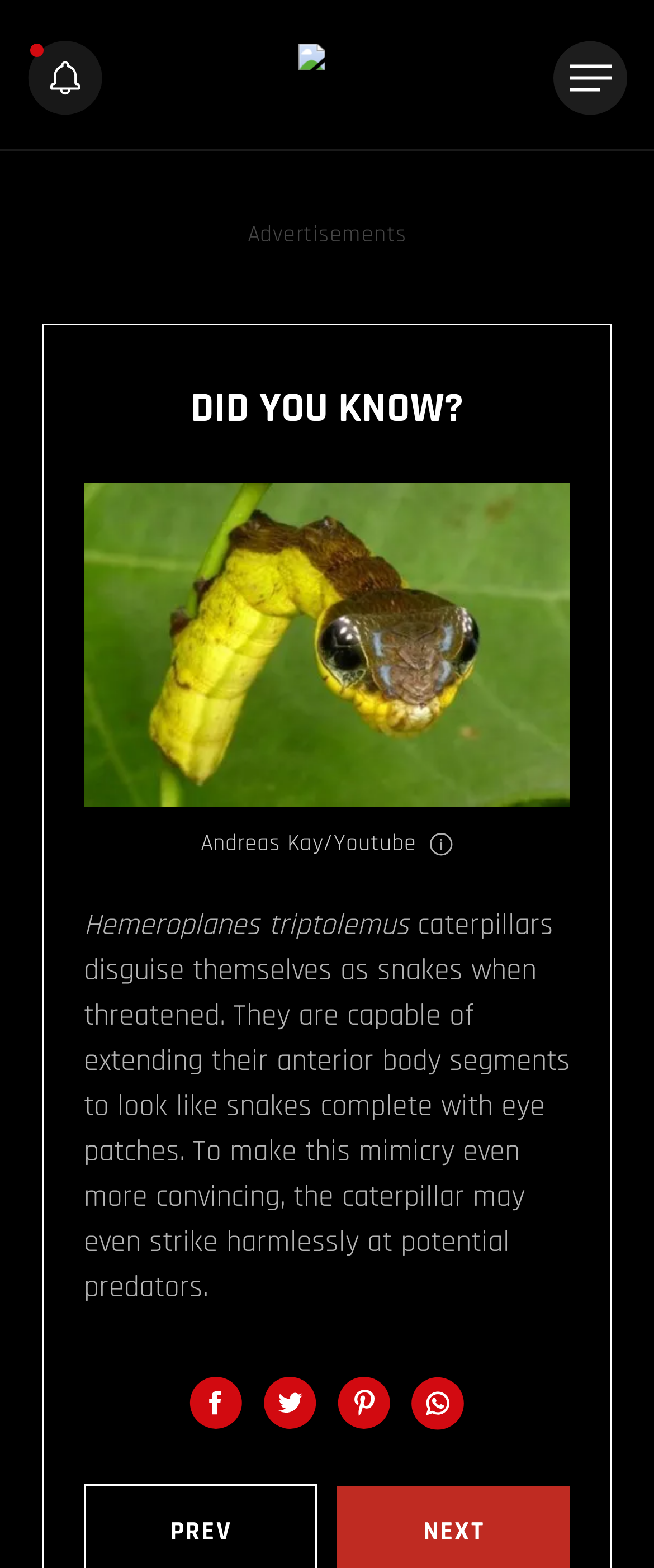Find and provide the bounding box coordinates for the UI element described here: "Andreas Kay/Youtube". The coordinates should be given as four float numbers between 0 and 1: [left, top, right, bottom].

[0.307, 0.528, 0.637, 0.547]